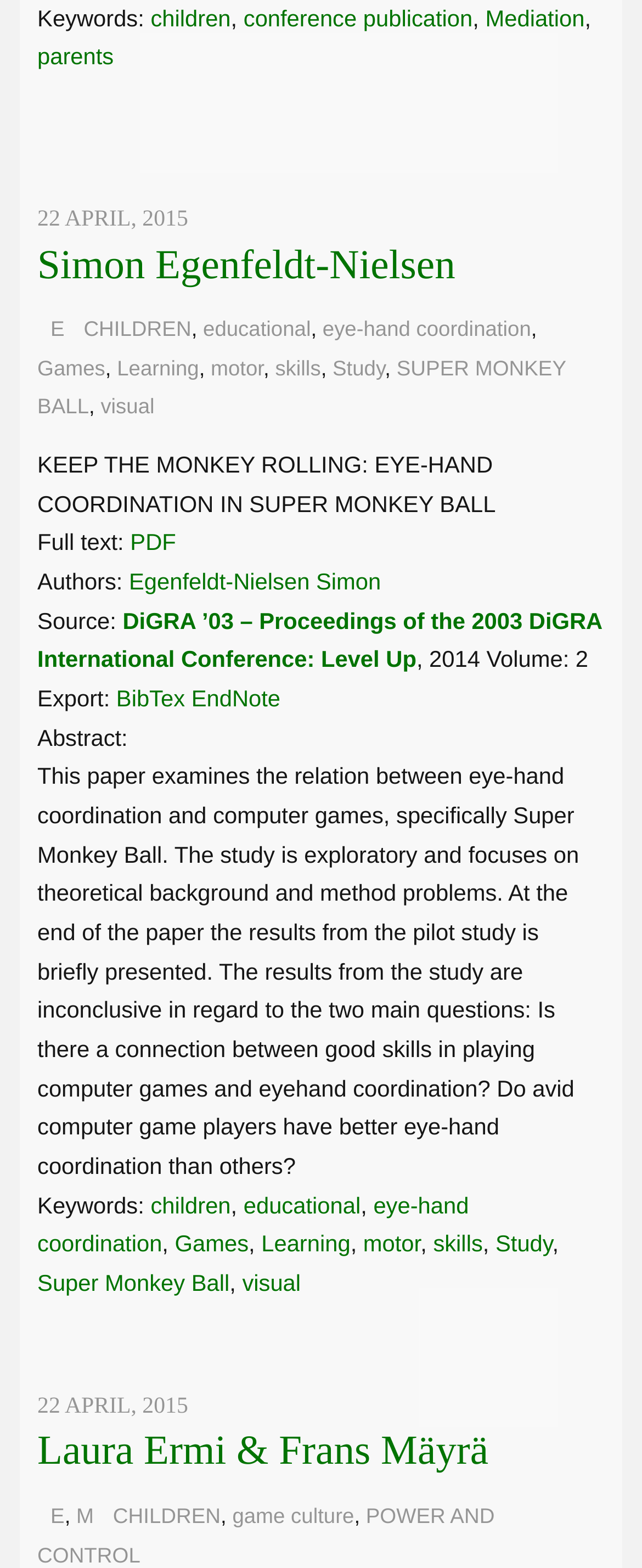What is the publication date of the article?
Respond with a short answer, either a single word or a phrase, based on the image.

22 APRIL, 2015